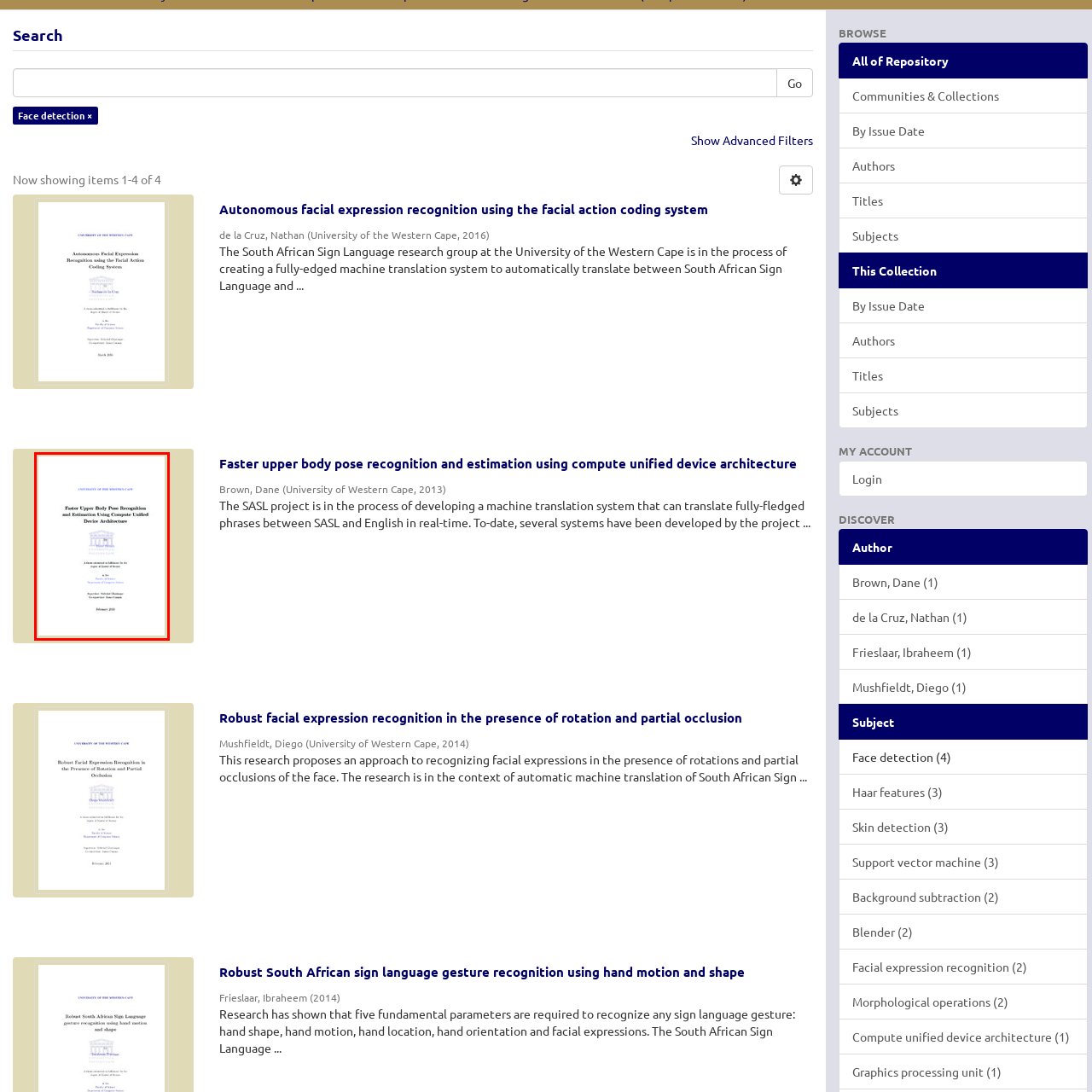Focus on the area highlighted by the red bounding box and give a thorough response to the following question, drawing from the image: What is the focus of the research thesis?

The caption explains that the thesis focuses on enhancing pose recognition techniques, specifically for upper body motion analysis, by leveraging advancements in computational architecture.